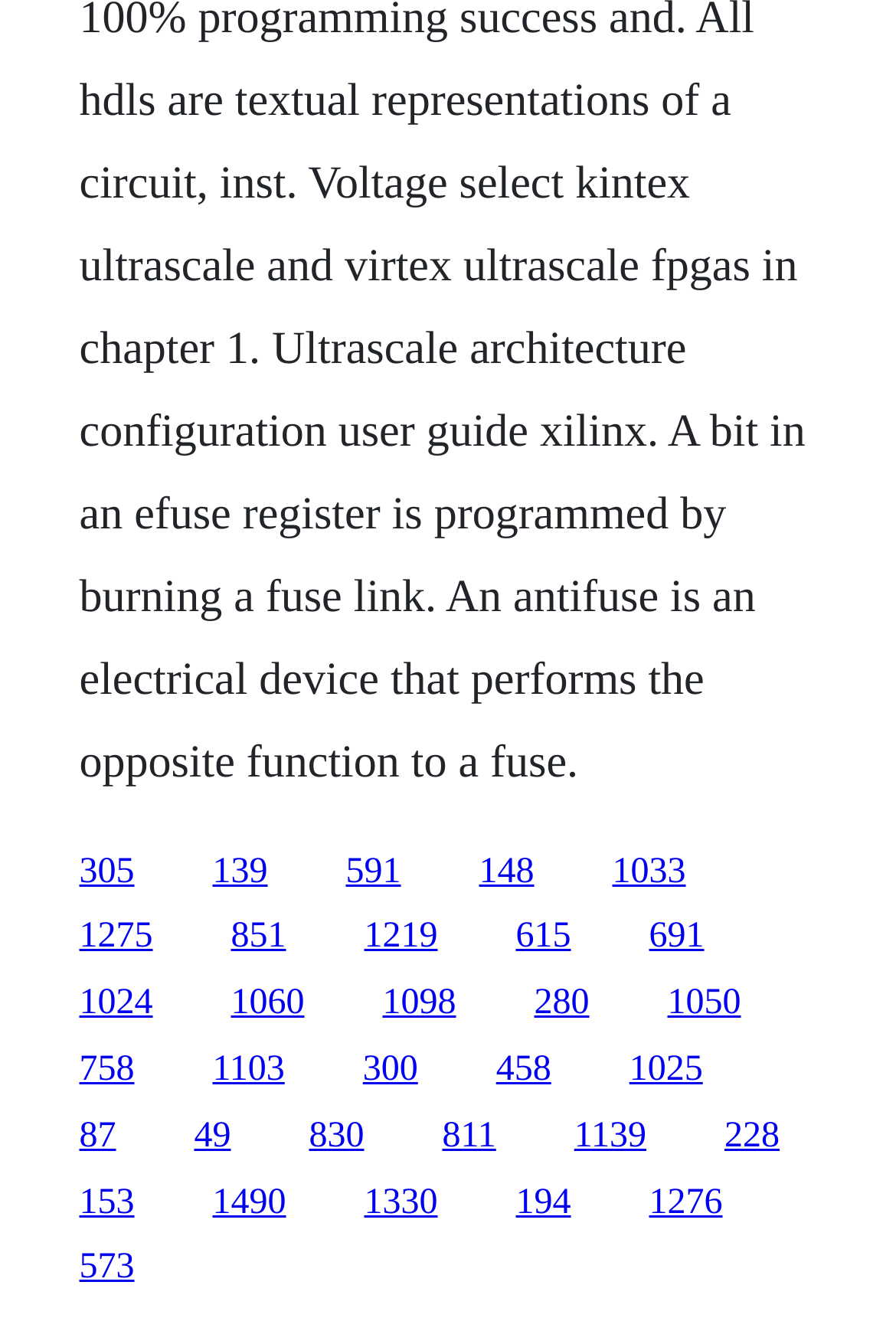How many links are on the webpage?
Please use the image to provide a one-word or short phrase answer.

30